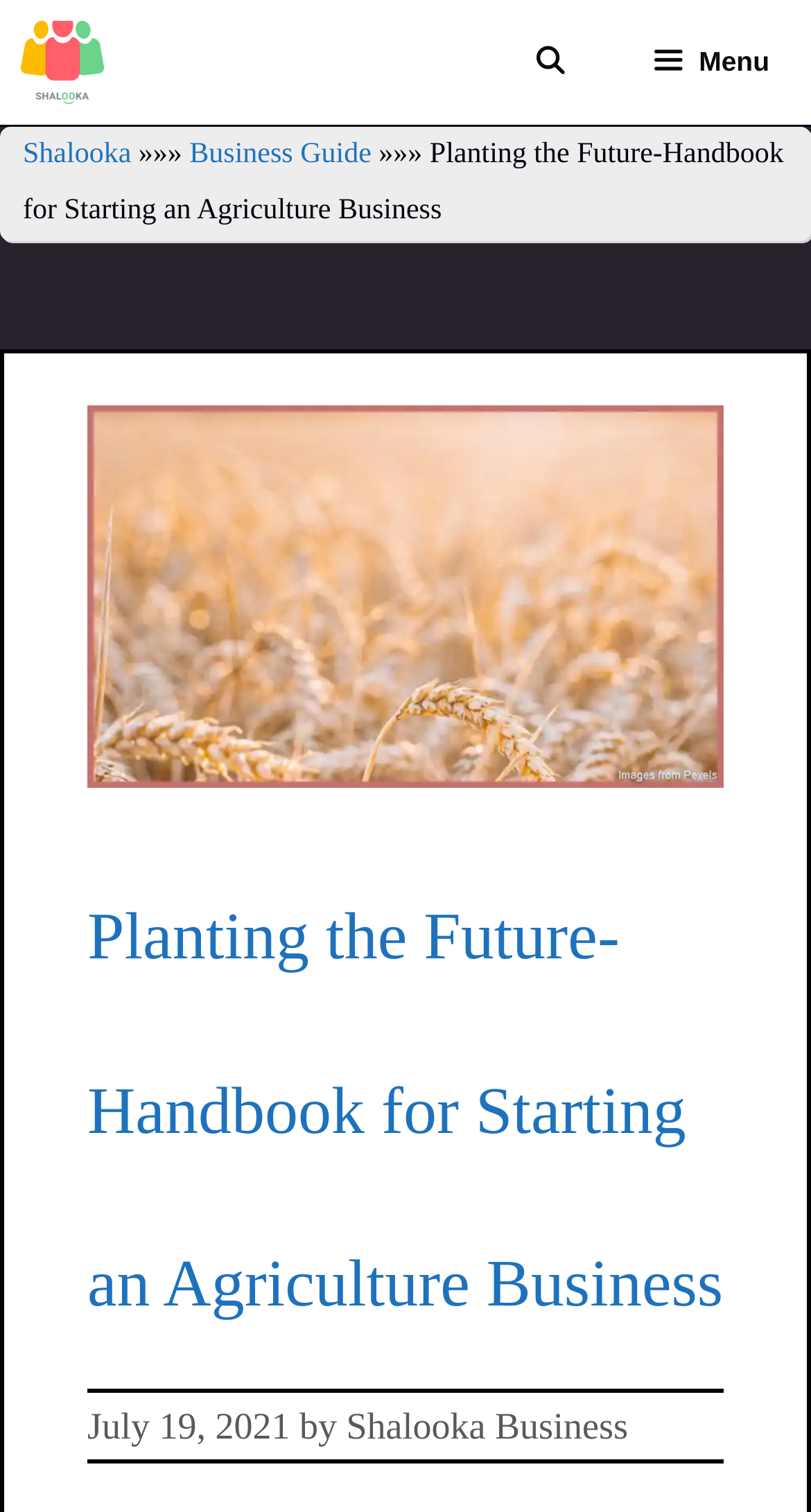What is the name of the author?
Use the screenshot to answer the question with a single word or phrase.

Shalooka Business